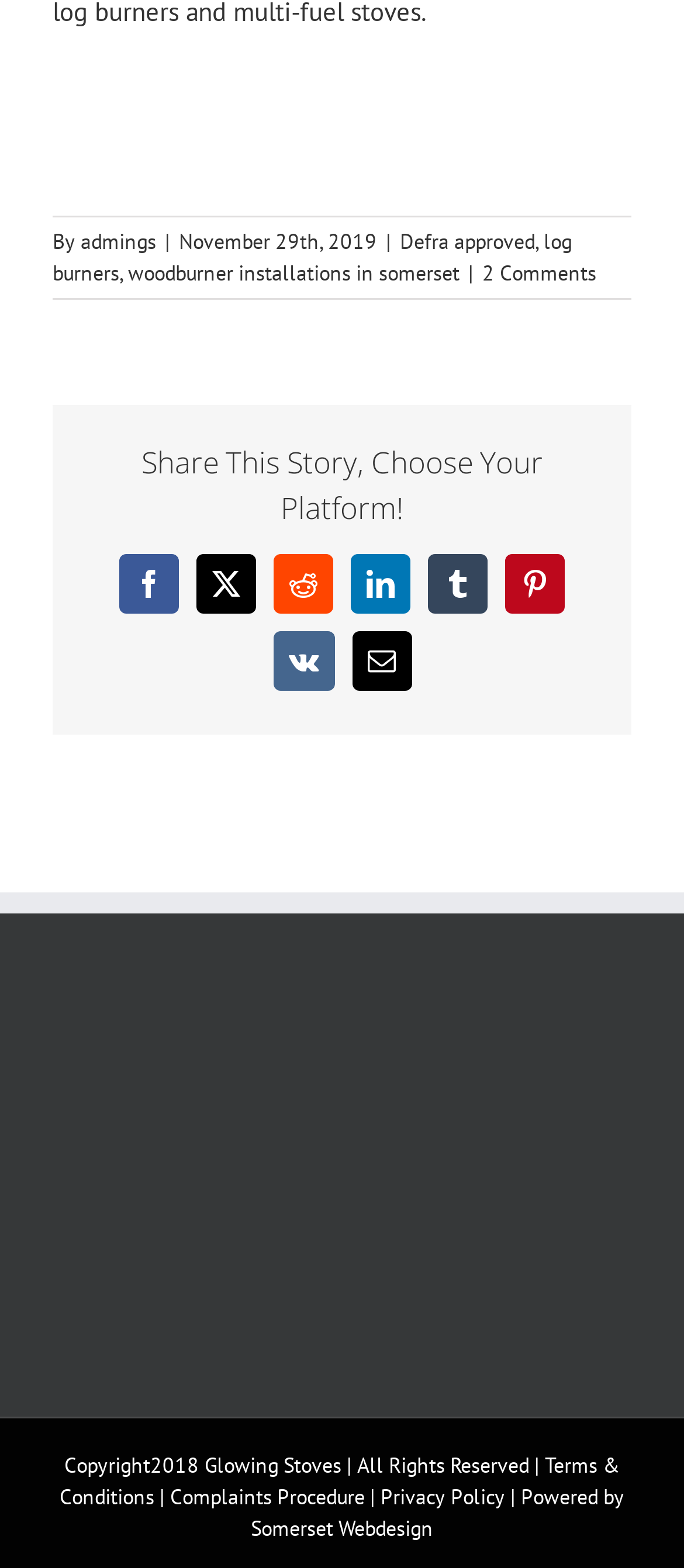Identify the bounding box coordinates for the UI element described as: "Somerset Webdesign". The coordinates should be provided as four floats between 0 and 1: [left, top, right, bottom].

[0.367, 0.966, 0.633, 0.983]